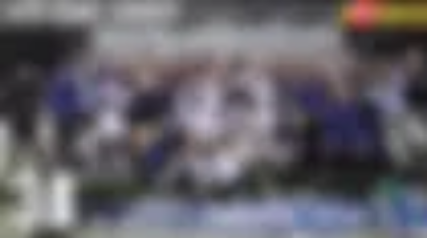What type of event is possibly depicted in the image?
We need a detailed and meticulous answer to the question.

The caption suggests that the background features a mix of colors and movement, which is possibly indicative of a sports event or a social gathering, given the energetic atmosphere and the variety of outfits worn by the participants.